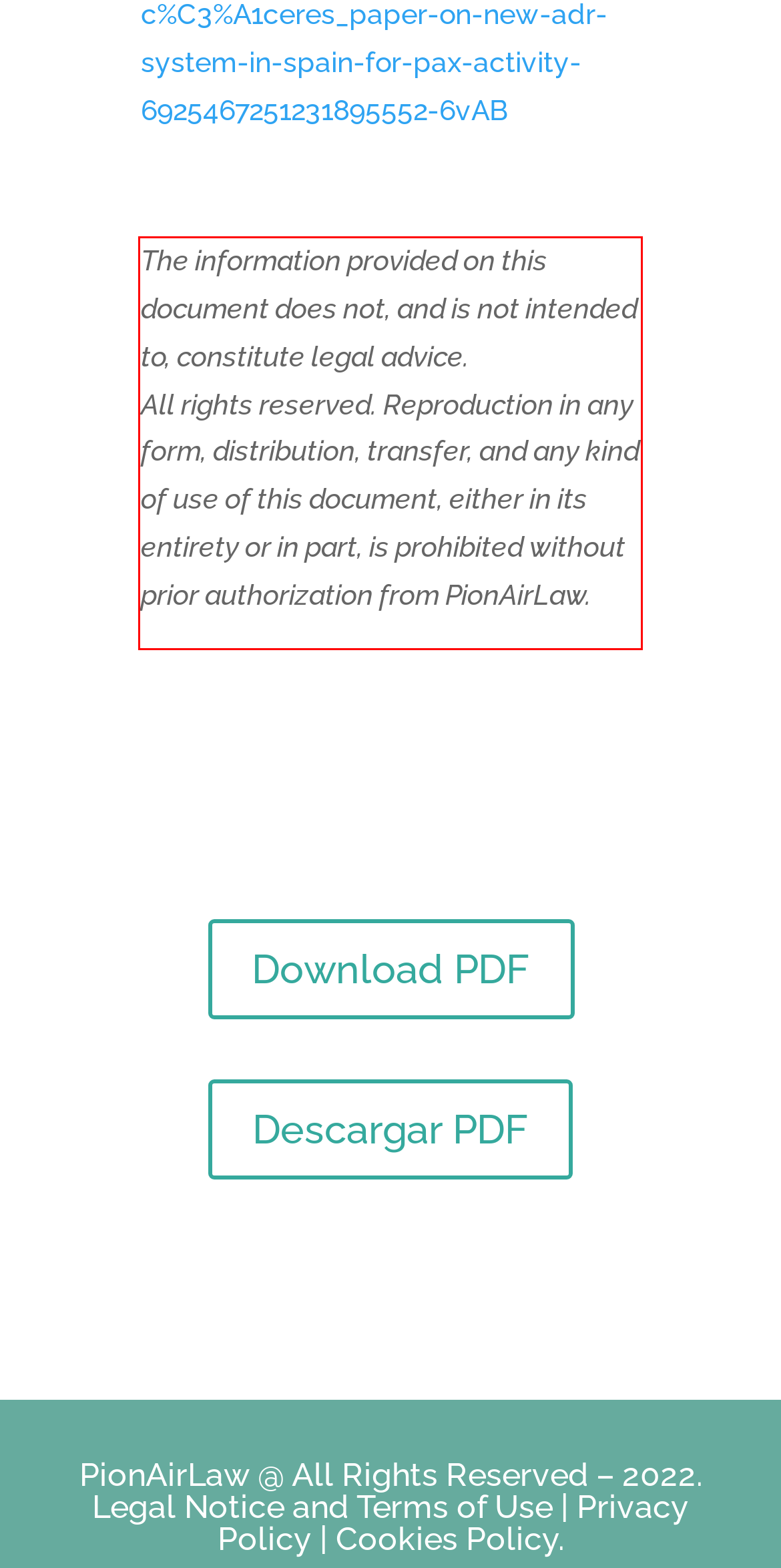Examine the webpage screenshot and use OCR to recognize and output the text within the red bounding box.

The information provided on this document does not, and is not intended to, constitute legal advice. All rights reserved. Reproduction in any form, distribution, transfer, and any kind of use of this document, either in its entirety or in part, is prohibited without prior authorization from PionAirLaw.